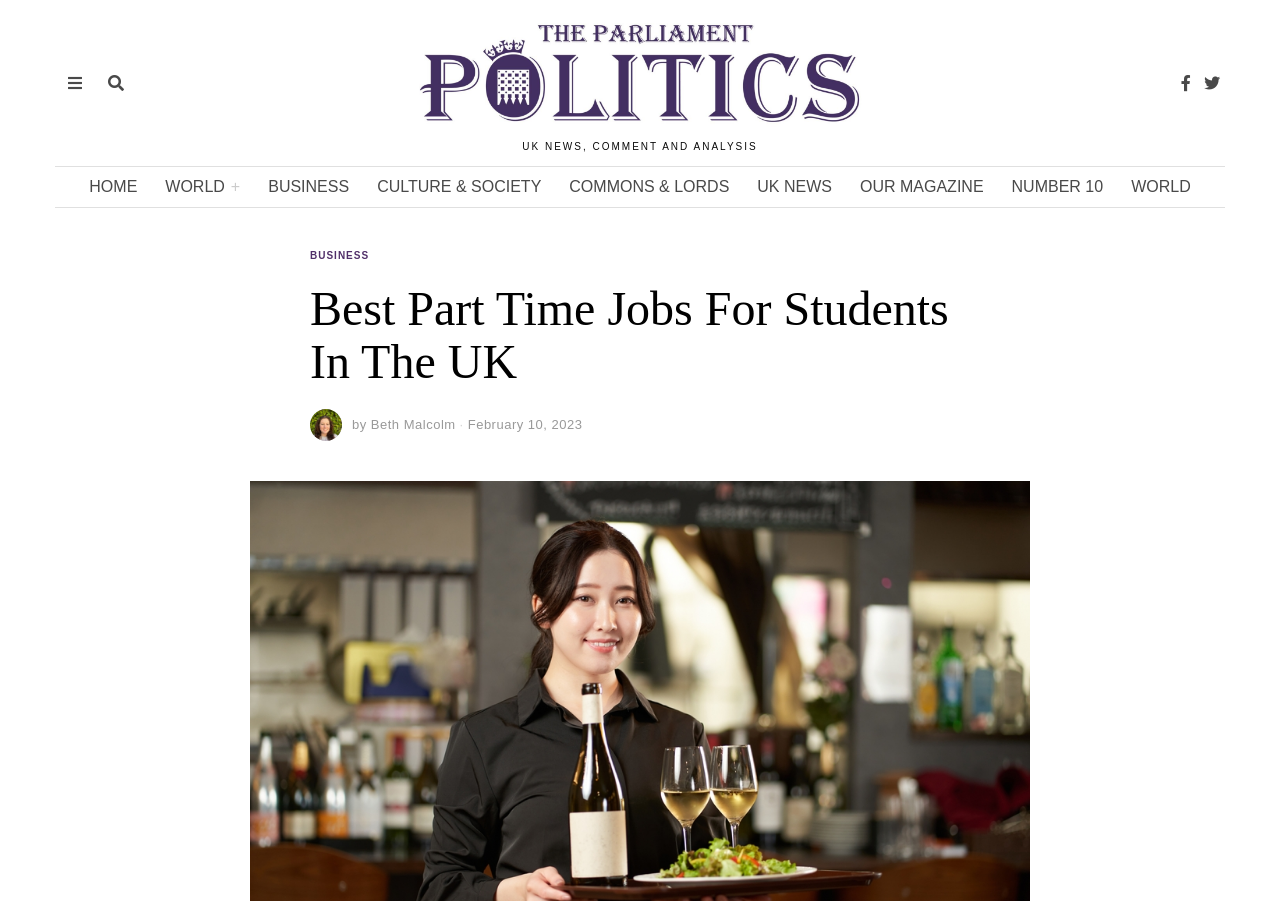From the webpage screenshot, identify the region described by parent_node: by Beth Malcolm. Provide the bounding box coordinates as (top-left x, top-left y, bottom-right x, bottom-right y), with each value being a floating point number between 0 and 1.

[0.242, 0.454, 0.267, 0.489]